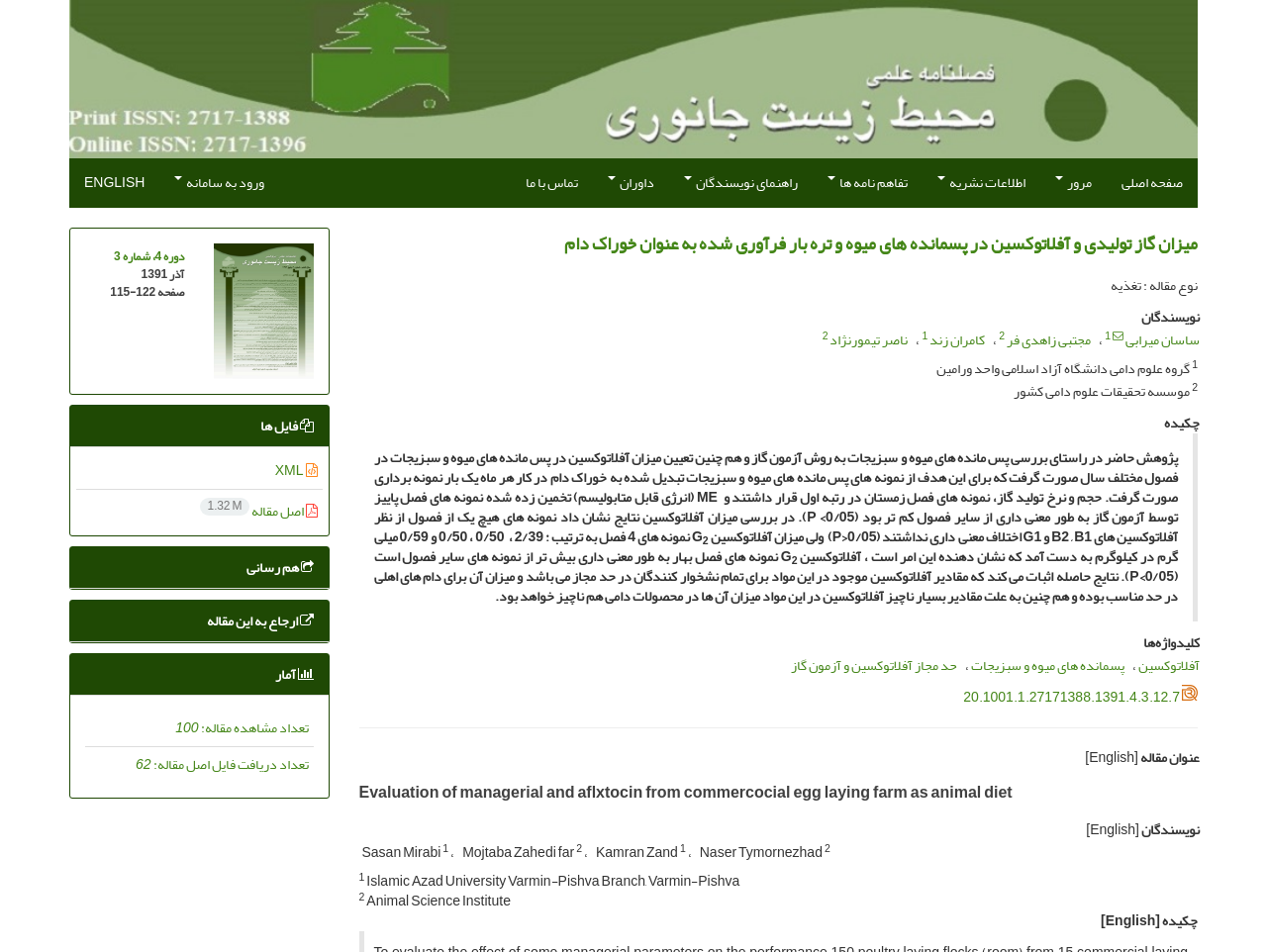Determine the bounding box coordinates for the area that should be clicked to carry out the following instruction: "cite this article".

[0.163, 0.638, 0.247, 0.666]